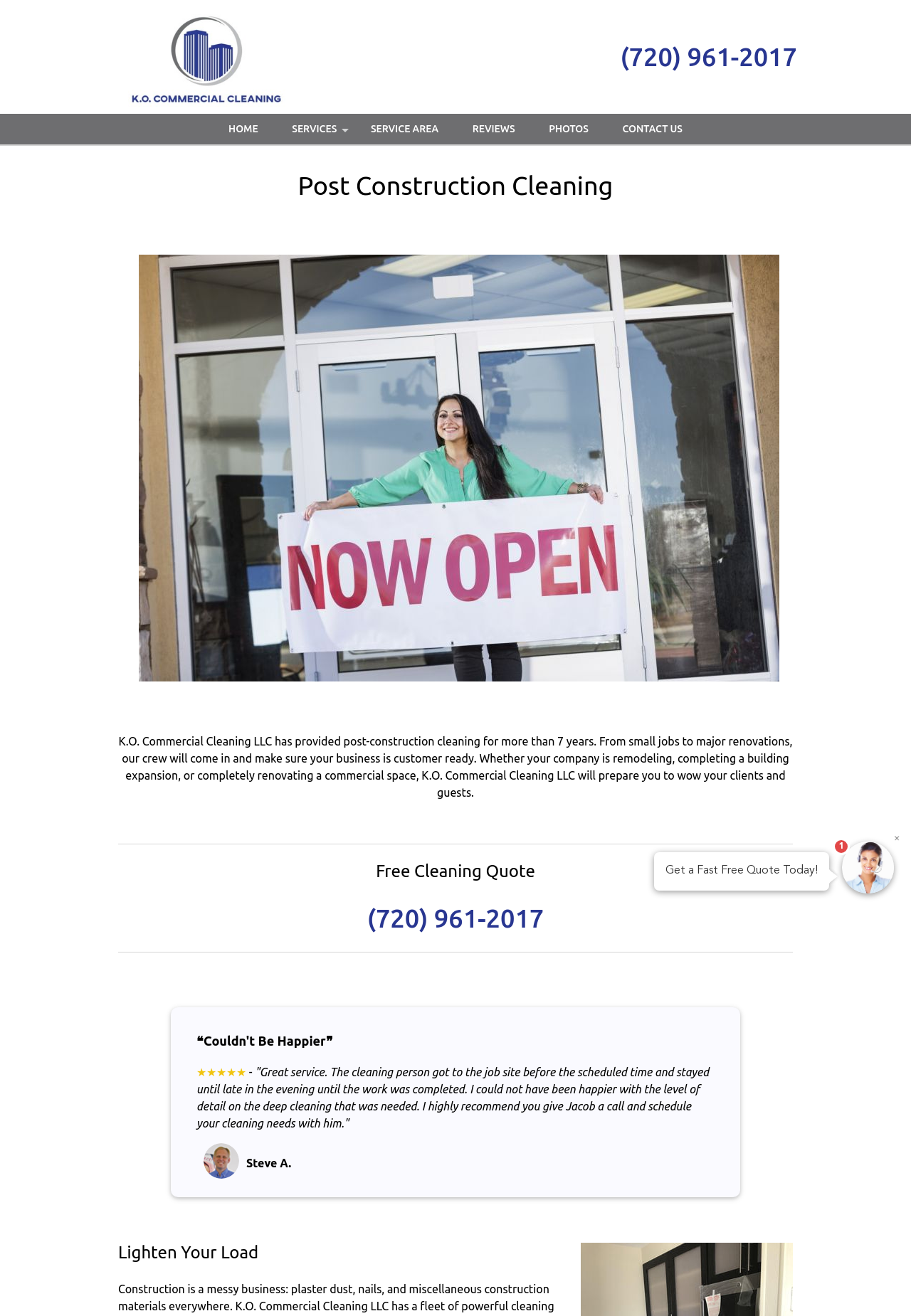Using the description "Contact Us", predict the bounding box of the relevant HTML element.

[0.666, 0.086, 0.766, 0.11]